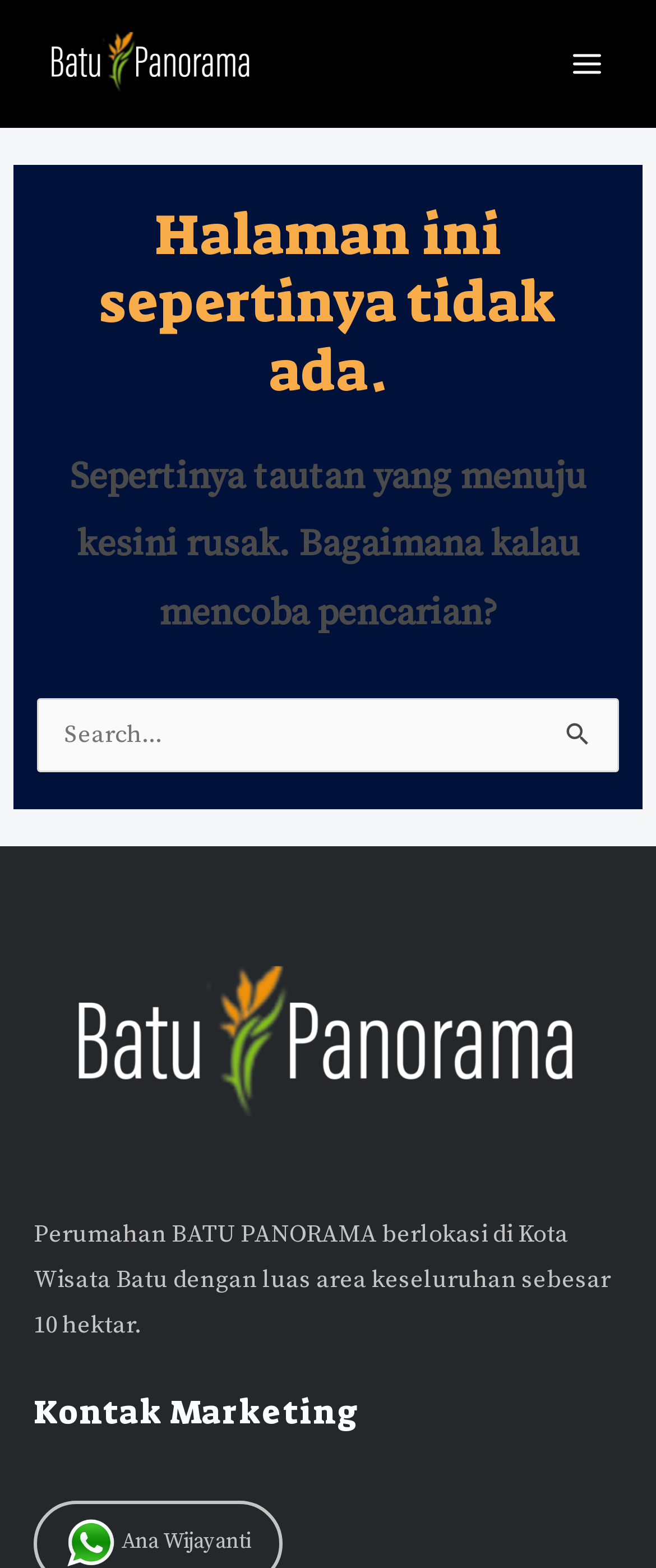Identify the bounding box for the described UI element. Provide the coordinates in (top-left x, top-left y, bottom-right x, bottom-right y) format with values ranging from 0 to 1: Main Menu

[0.841, 0.018, 0.949, 0.063]